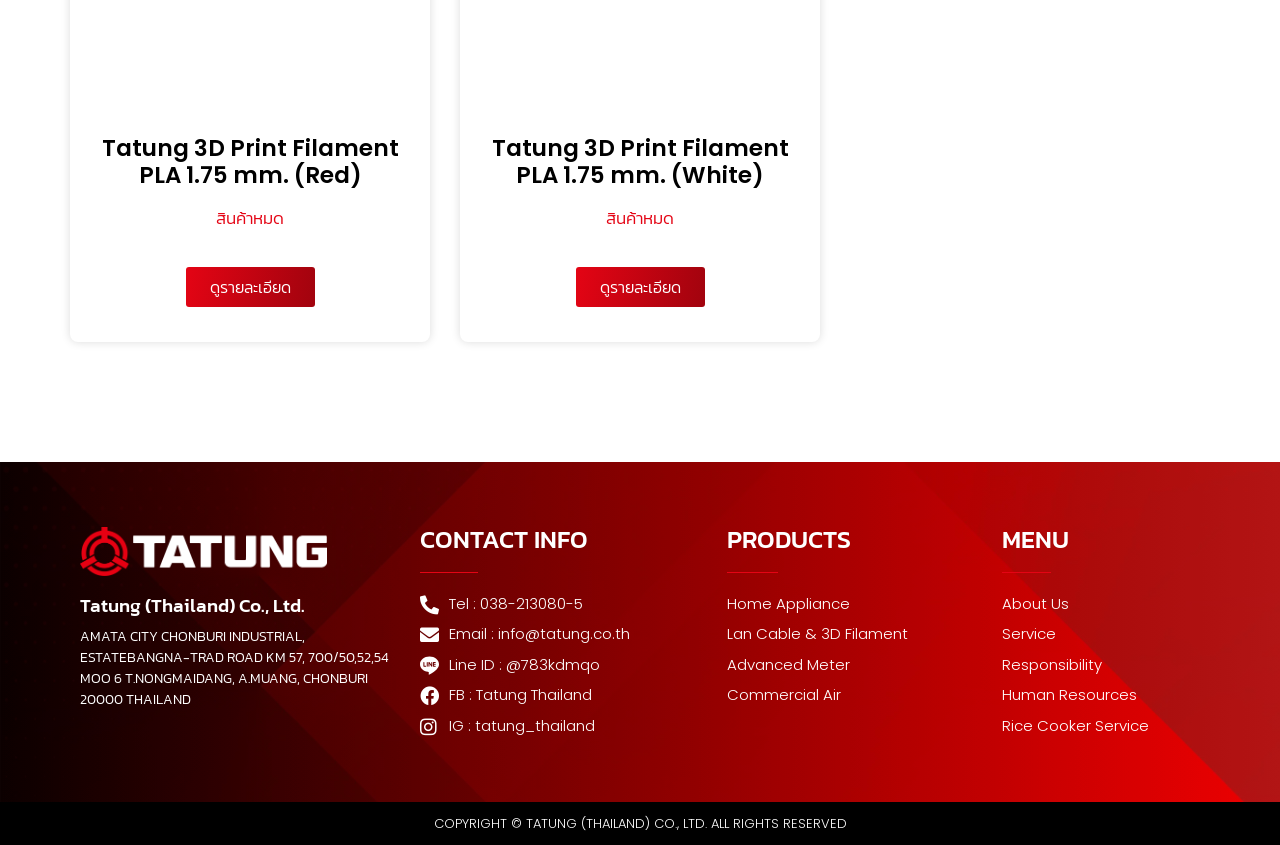Identify the bounding box for the given UI element using the description provided. Coordinates should be in the format (top-left x, top-left y, bottom-right x, bottom-right y) and must be between 0 and 1. Here is the description: Rice Cooker Service

[0.783, 0.846, 0.973, 0.873]